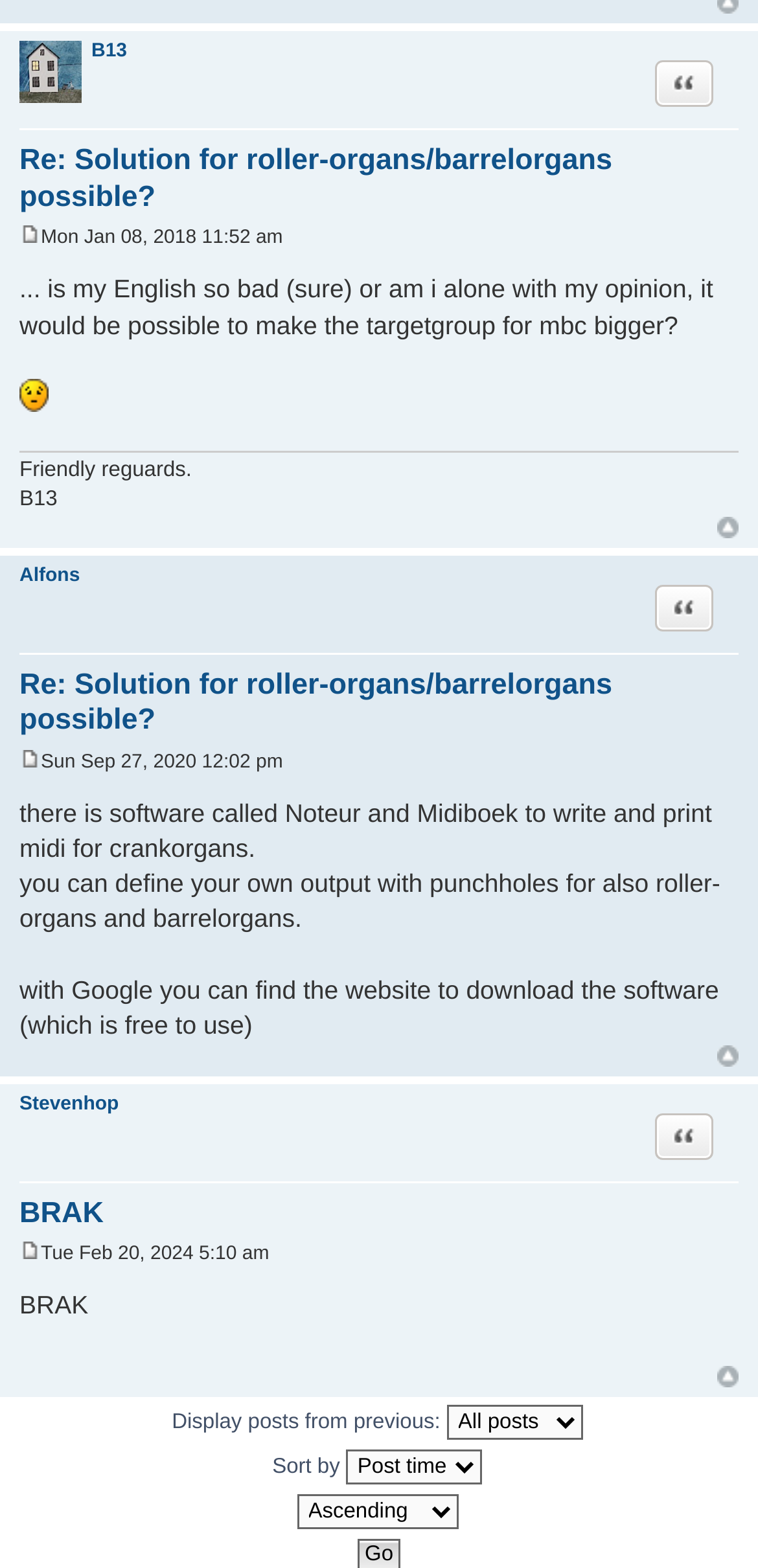Specify the bounding box coordinates of the element's area that should be clicked to execute the given instruction: "Sort posts by". The coordinates should be four float numbers between 0 and 1, i.e., [left, top, right, bottom].

[0.456, 0.925, 0.636, 0.947]